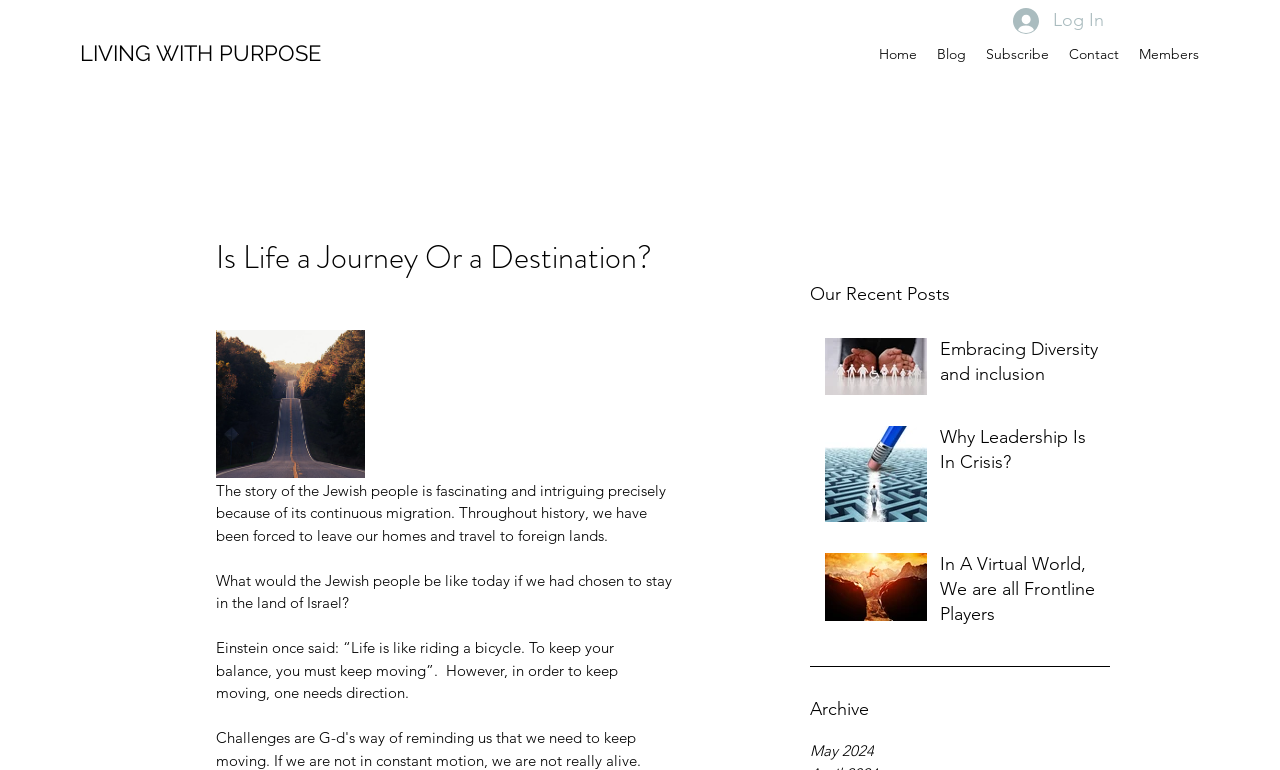Locate the bounding box coordinates of the item that should be clicked to fulfill the instruction: "Claim your rewards!".

None